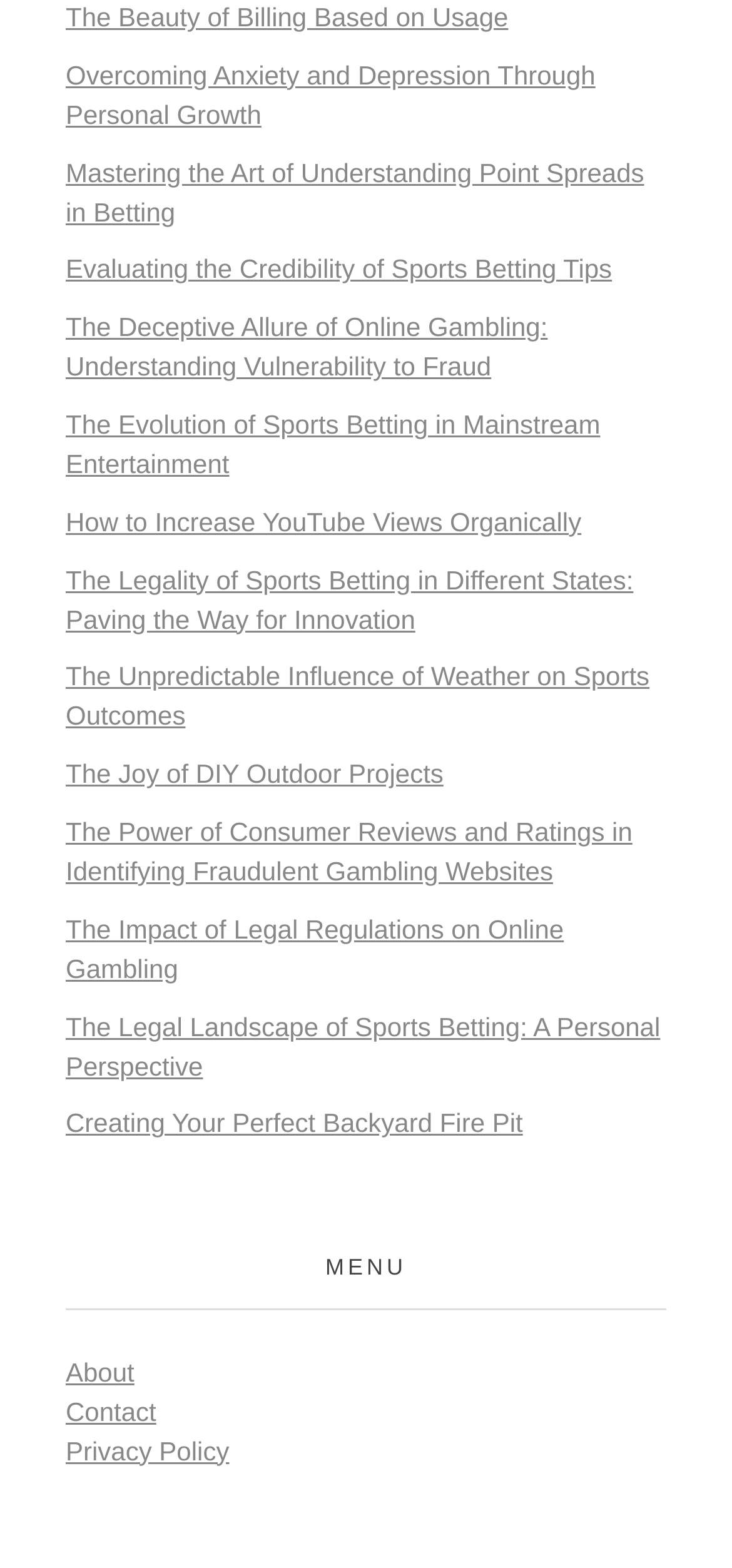Answer the following query concisely with a single word or phrase:
Is there a section for menu on the webpage?

Yes